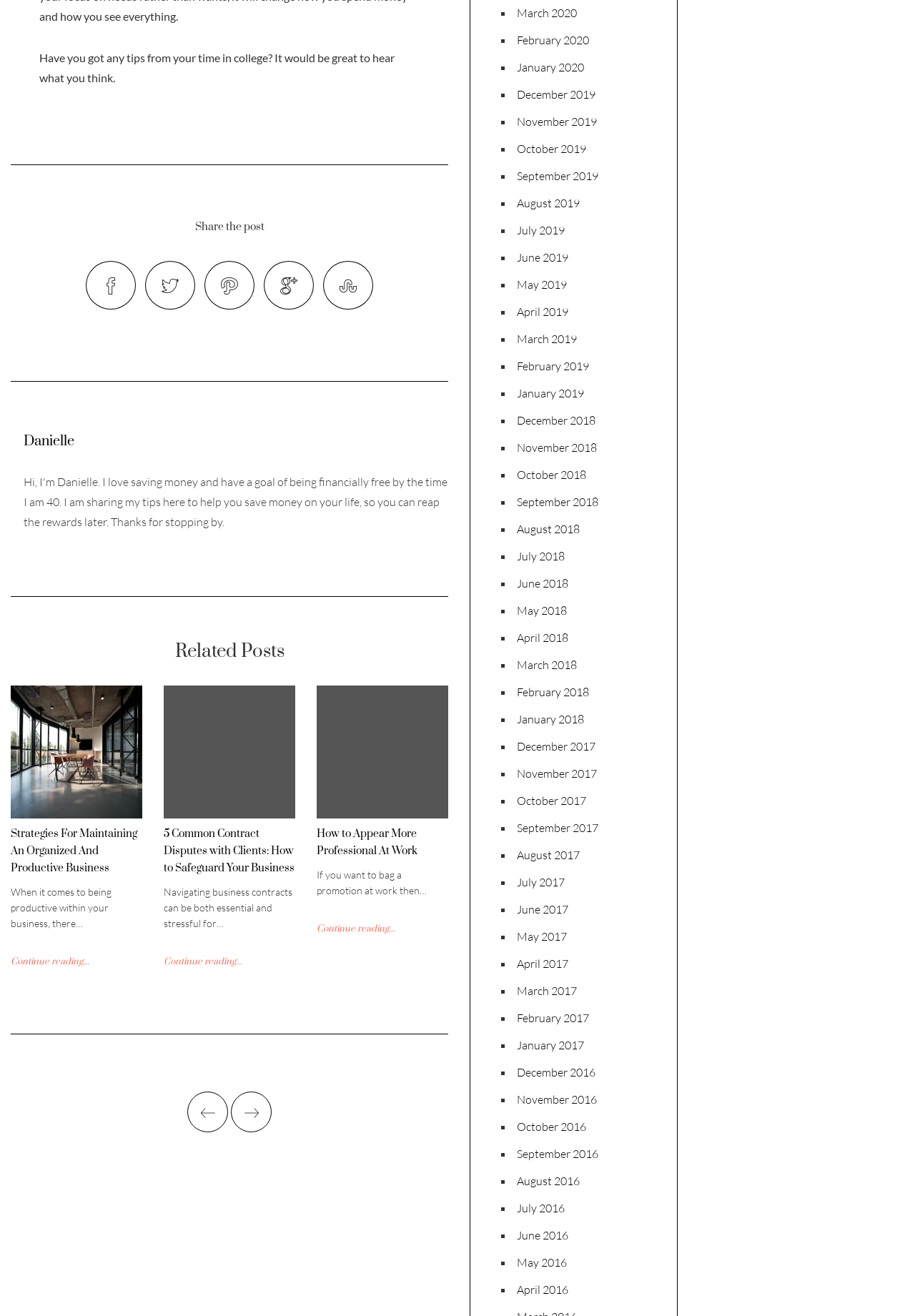Please answer the following question using a single word or phrase: 
What is the purpose of the 'Share the post' heading?

To share the post